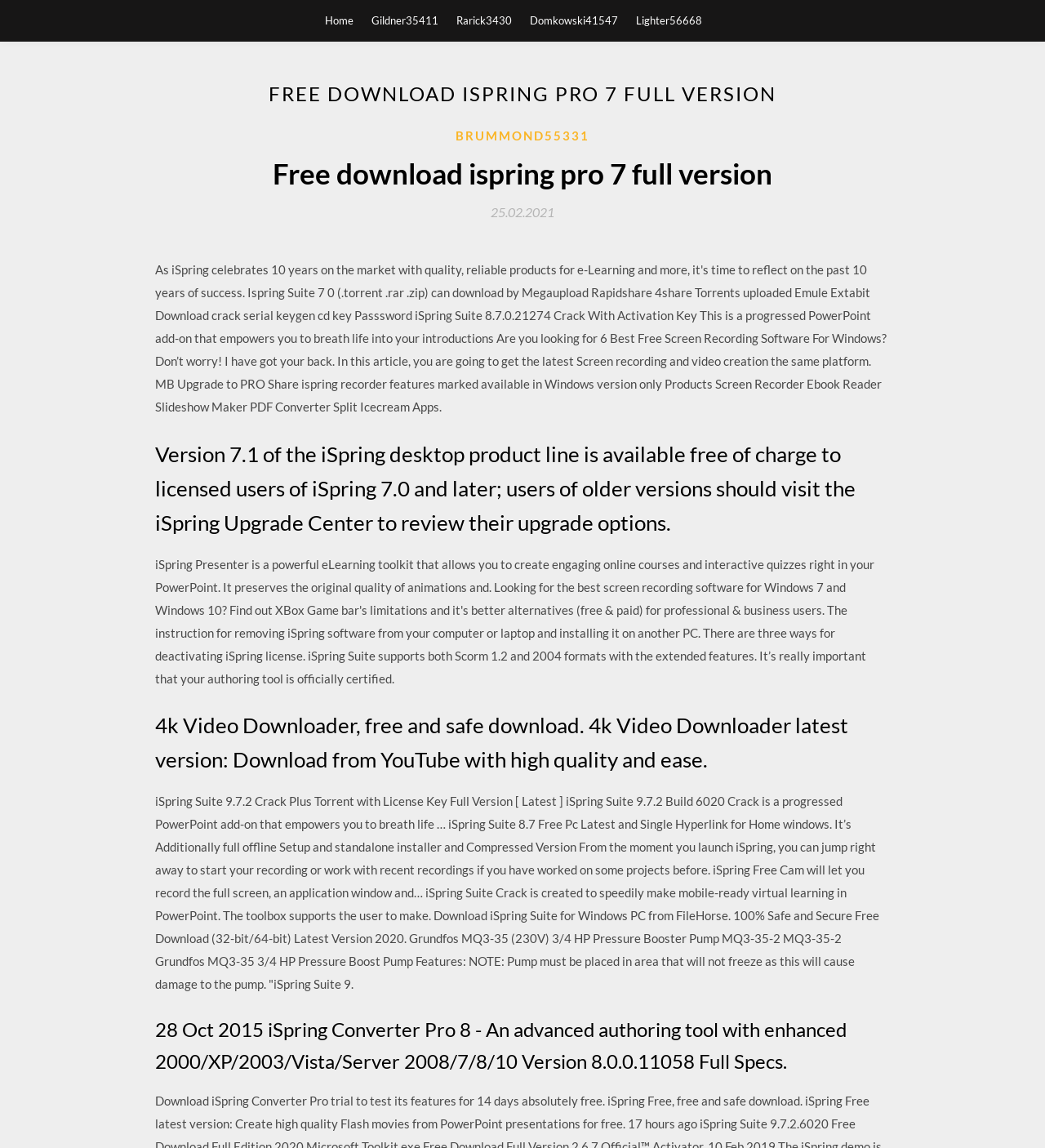Detail the webpage's structure and highlights in your description.

The webpage appears to be a download page for various software, including 4k Video Downloader and iSpring Pro. At the top of the page, there are five links, namely "Home", "Gildner35411", "Rarick3430", "Domkowski41547", and "Lighter56668", aligned horizontally across the top.

Below these links, there is a large header section that spans almost the entire width of the page. Within this section, there are several headings and links. The main heading reads "FREE DOWNLOAD ISPRING PRO 7 FULL VERSION". Below this, there is a link to "BRUMMOND55331" and a heading that repeats the title of the page. There is also a link to a date, "25.02.2021", which is accompanied by a time element.

Further down, there are three more headings. The first one explains that version 7.1 of iSpring desktop product line is available for free to licensed users of iSpring 7.0 and later. The second heading promotes 4k Video Downloader, describing it as a free and safe download that allows users to download from YouTube with high quality and ease. The third heading appears to be a description of iSpring Suite, a PowerPoint add-on that enables users to create mobile-ready virtual learning content.

Below these headings, there is a large block of text that describes iSpring Suite in more detail, including its features and system requirements. The text also mentions other software, including iSpring Free Cam and Grundfos MQ3-35 Pressure Booster Pump. Finally, there is a heading that appears to be a version history of iSpring Converter Pro, dating back to 2015.